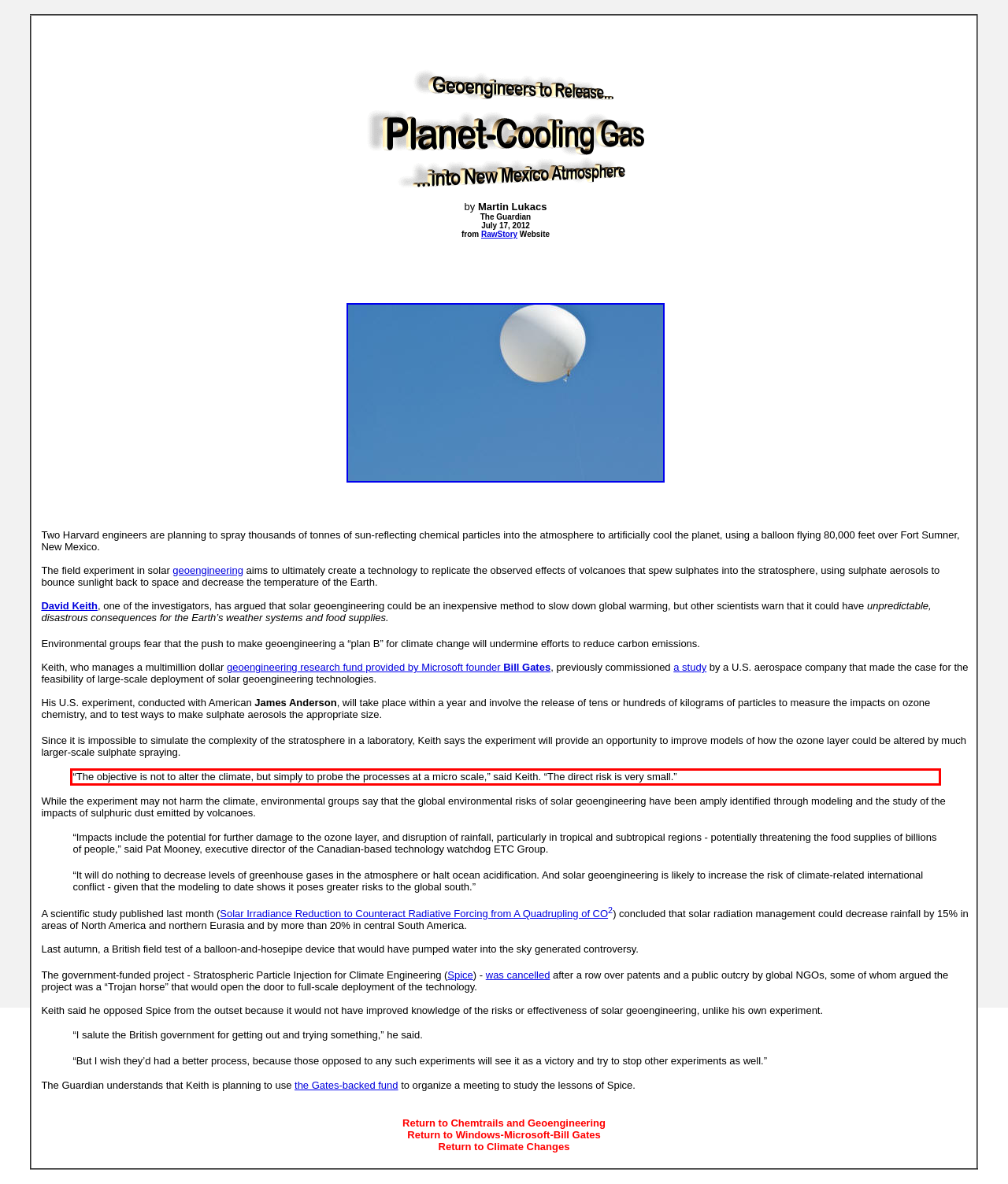Analyze the screenshot of the webpage and extract the text from the UI element that is inside the red bounding box.

“The objective is not to alter the climate, but simply to probe the processes at a micro scale,” said Keith. “The direct risk is very small.”